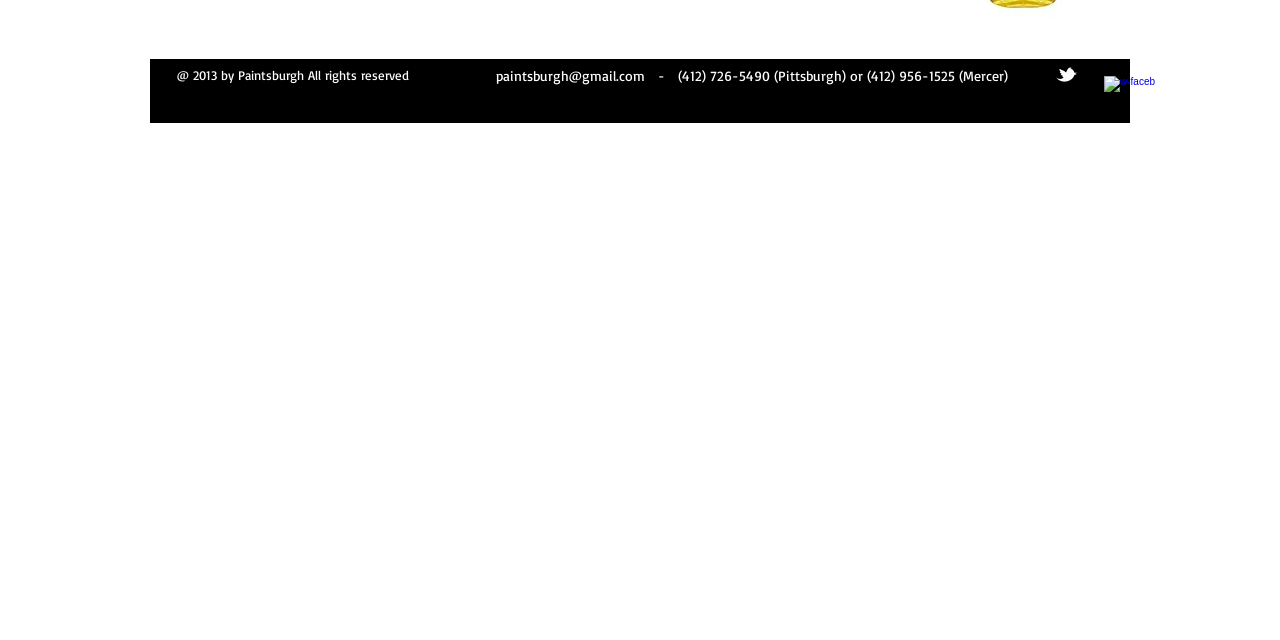Provide the bounding box coordinates of the HTML element this sentence describes: "SACEPO and its Working Parties". The bounding box coordinates consist of four float numbers between 0 and 1, i.e., [left, top, right, bottom].

None